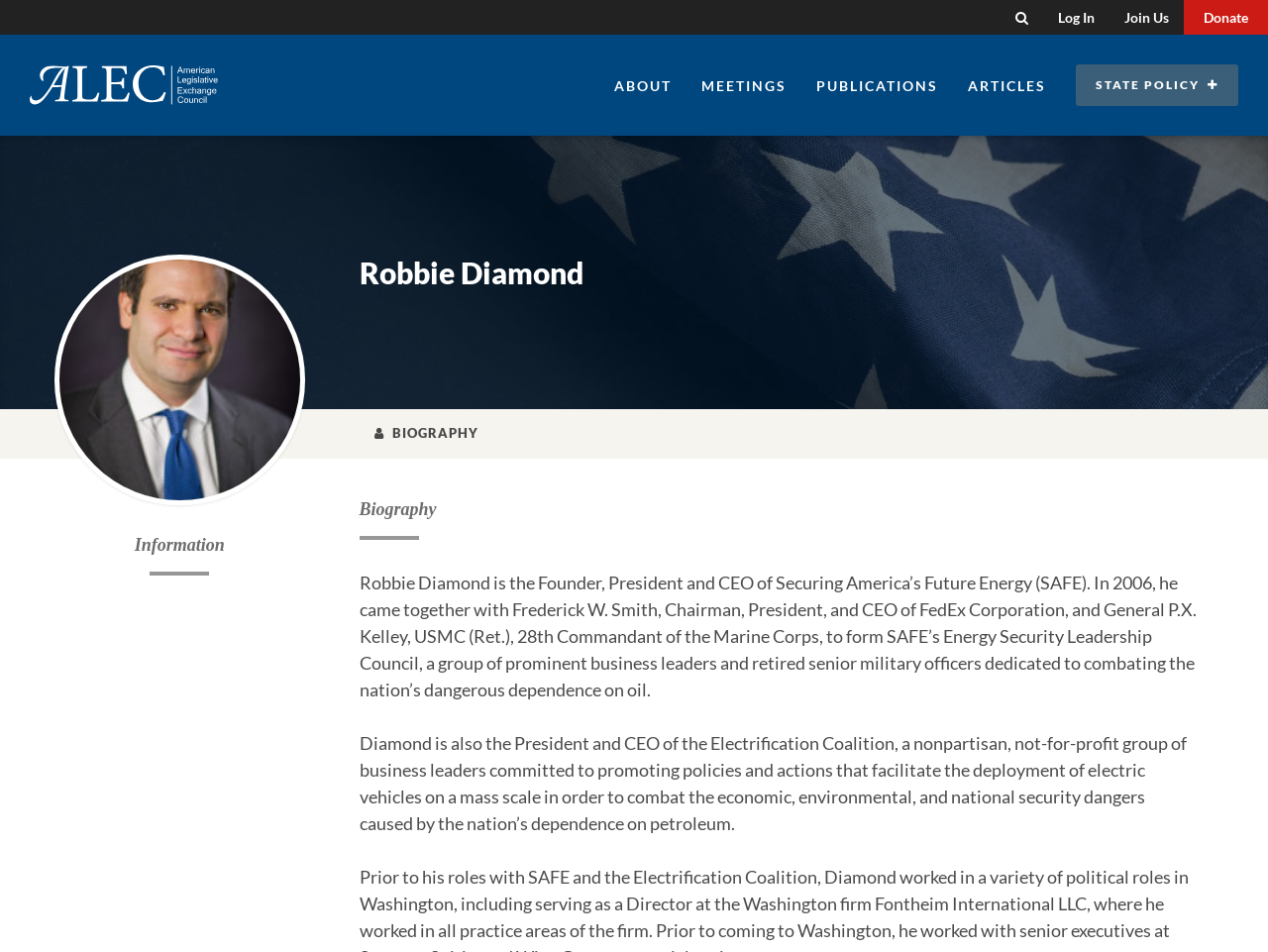Based on the provided description, "Log In", find the bounding box of the corresponding UI element in the screenshot.

[0.823, 0.0, 0.875, 0.036]